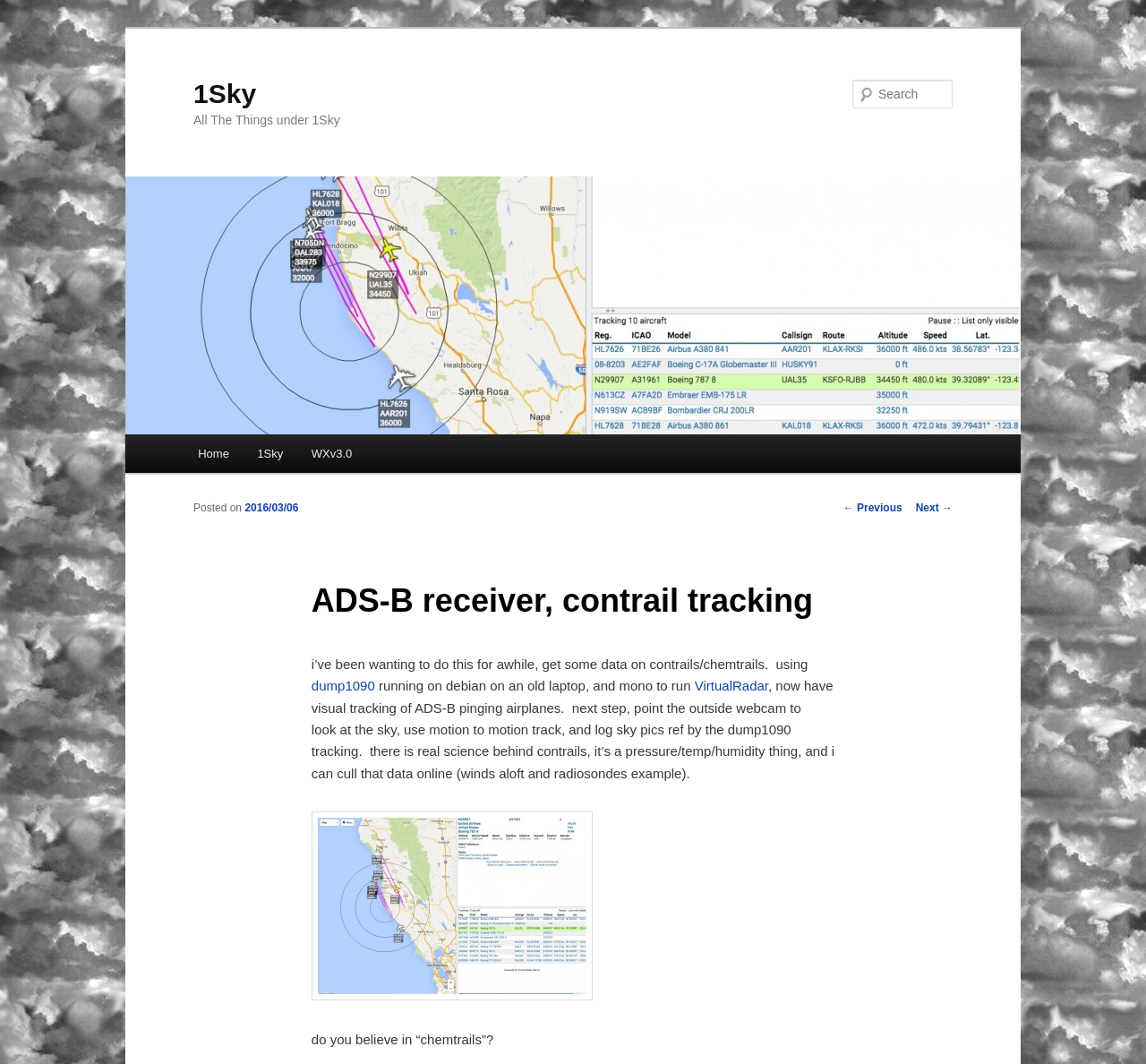Determine the bounding box coordinates of the region to click in order to accomplish the following instruction: "Read about ADS-B receiver and contrail tracking". Provide the coordinates as four float numbers between 0 and 1, specifically [left, top, right, bottom].

[0.272, 0.532, 0.728, 0.594]